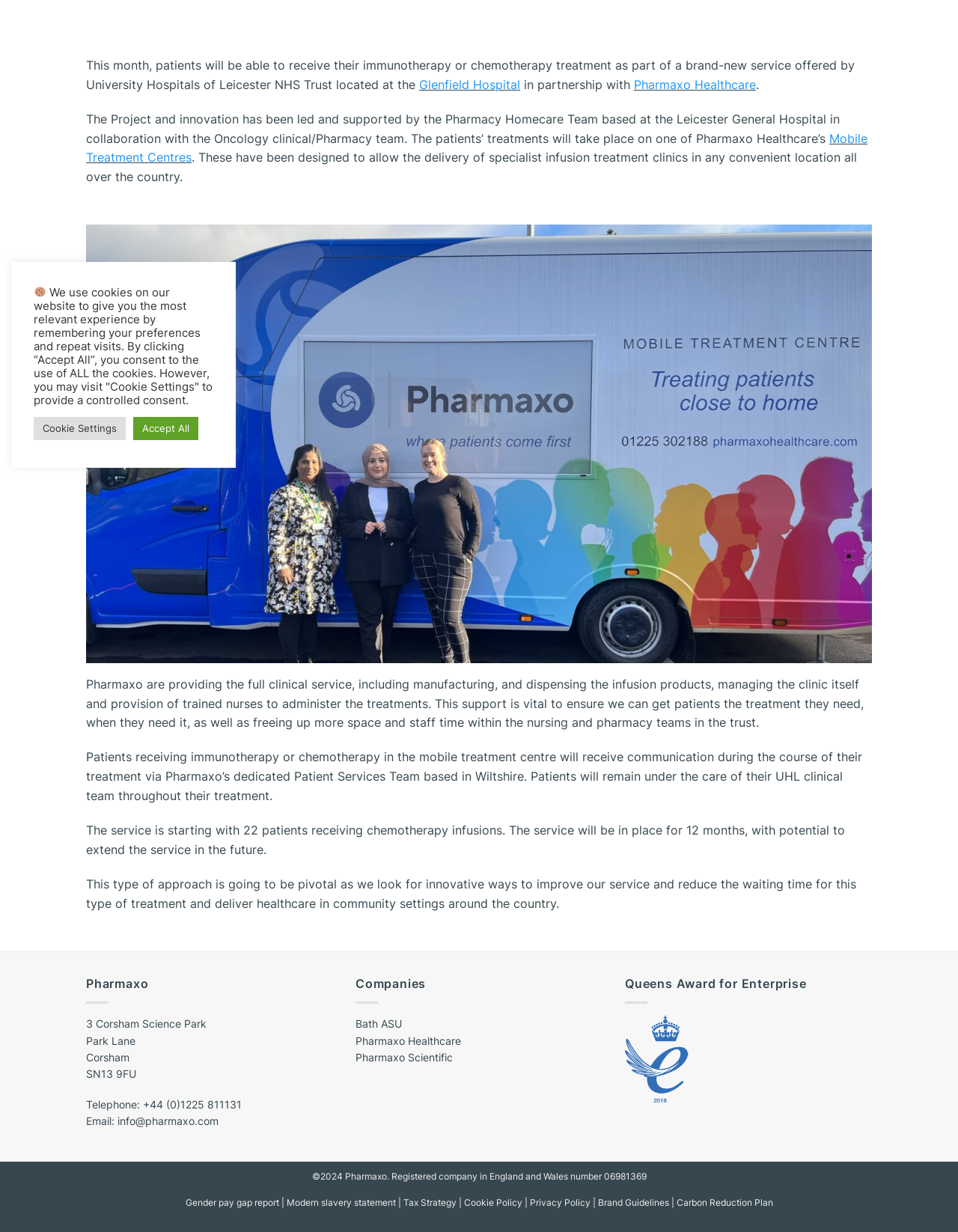Identify the bounding box coordinates for the UI element described as: "Carbon Reduction Plan".

[0.706, 0.971, 0.807, 0.98]